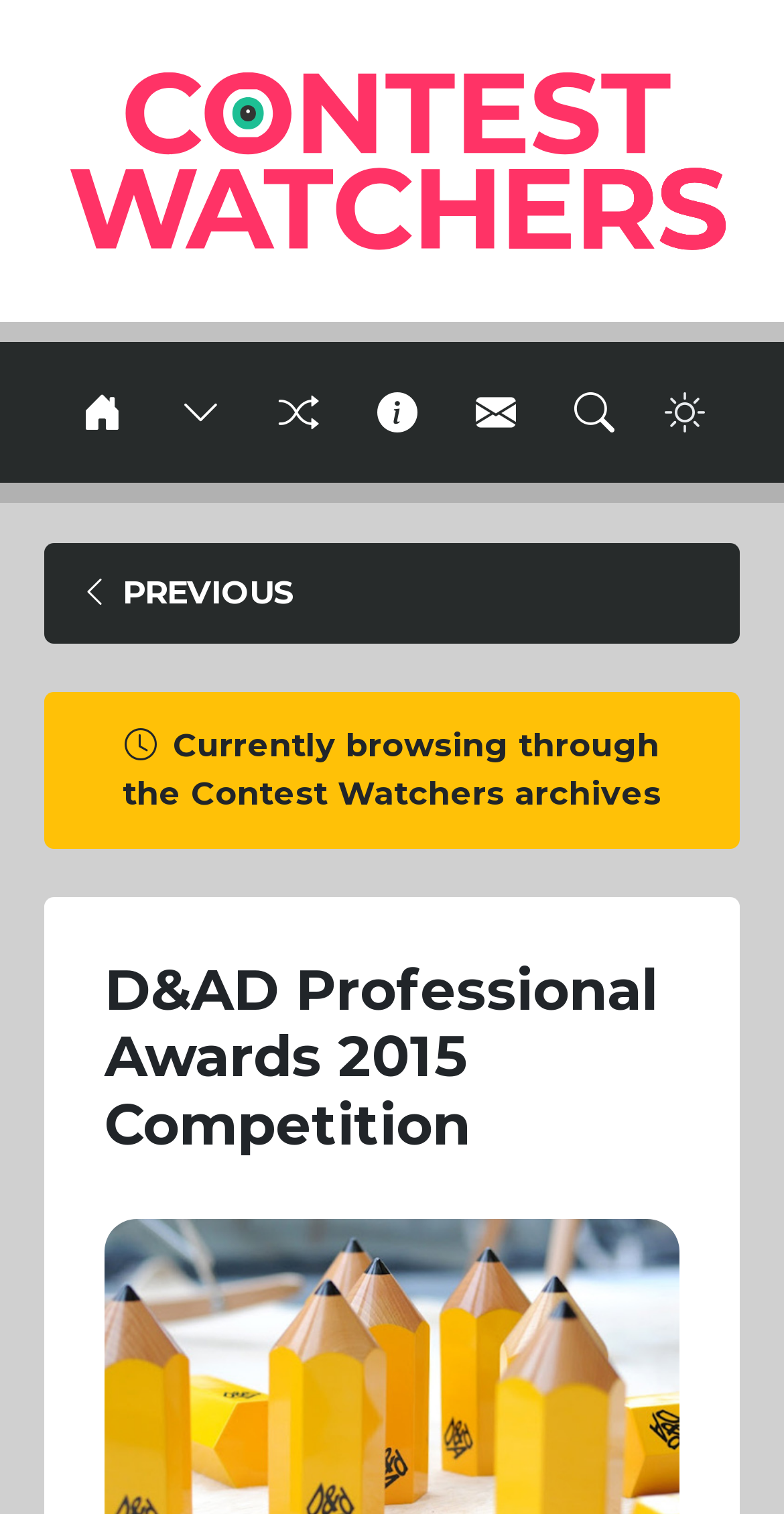Please extract the webpage's main title and generate its text content.

D&AD Professional Awards 2015 Competition